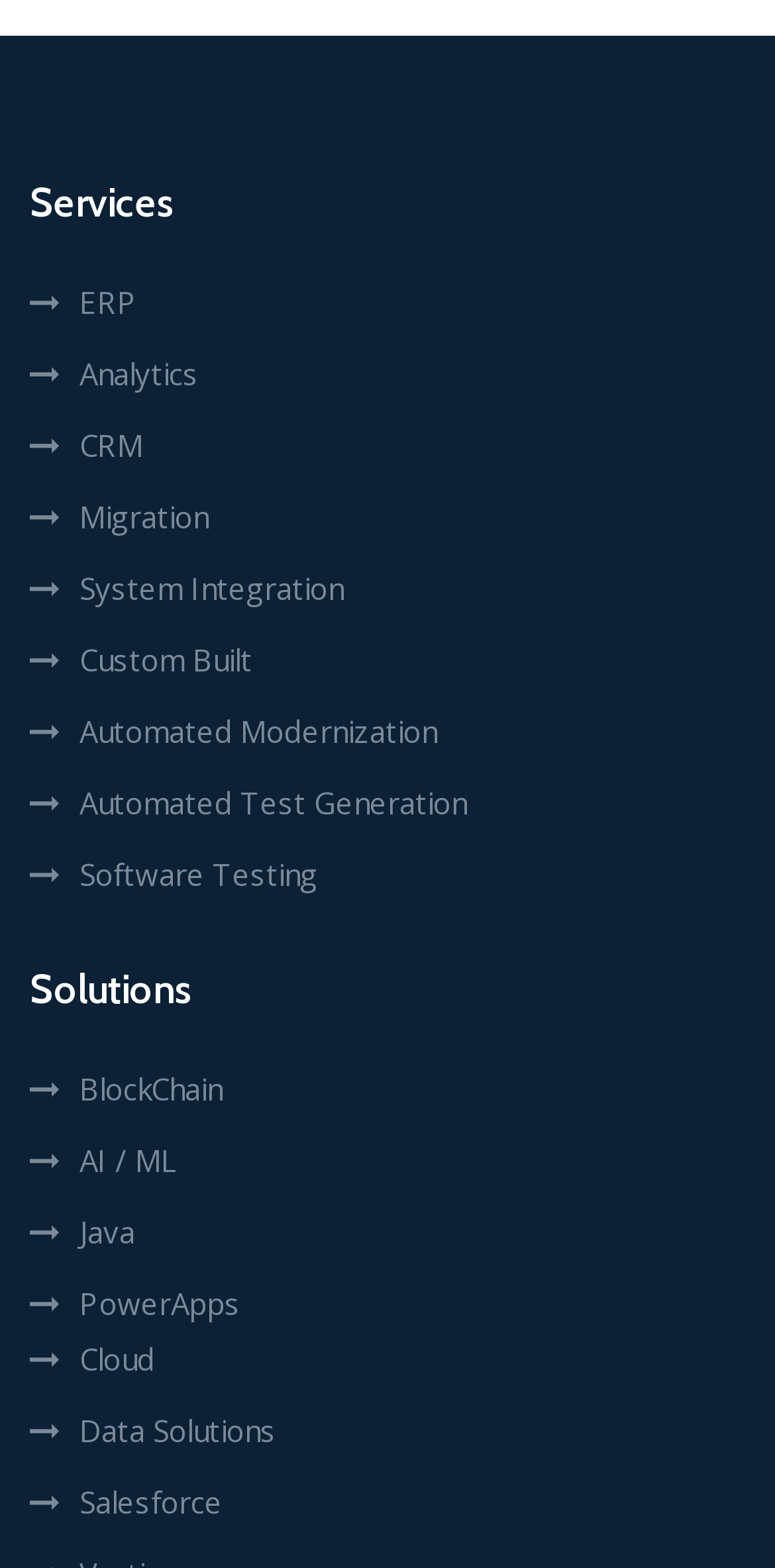Refer to the image and answer the question with as much detail as possible: How many links are there under 'Solutions'?

I counted the number of links under the 'Solutions' heading, and there are 7 links, each representing a solution.